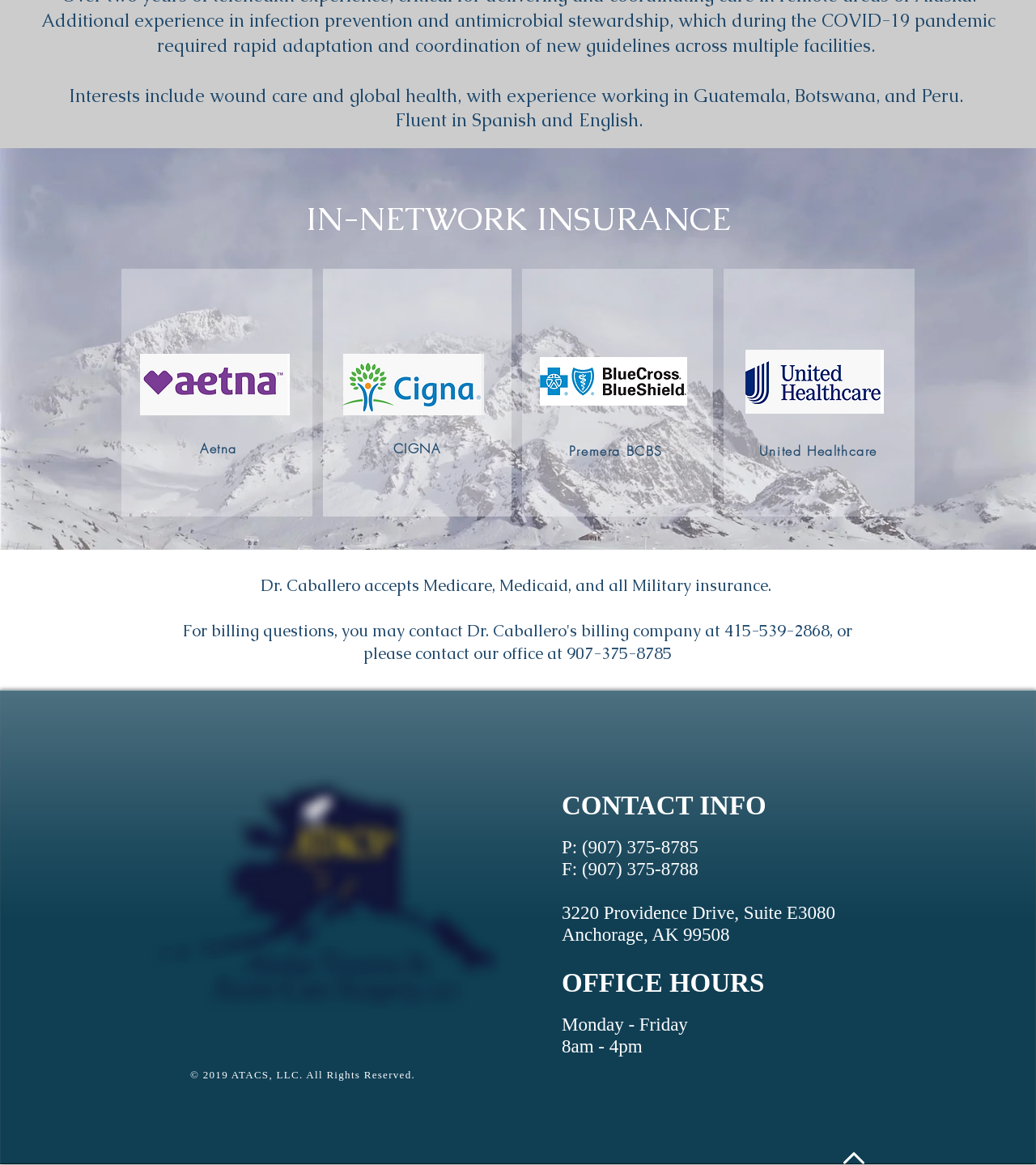What are the office hours of Dr. Caballero?
Respond to the question with a single word or phrase according to the image.

Monday - Friday, 8am - 4pm